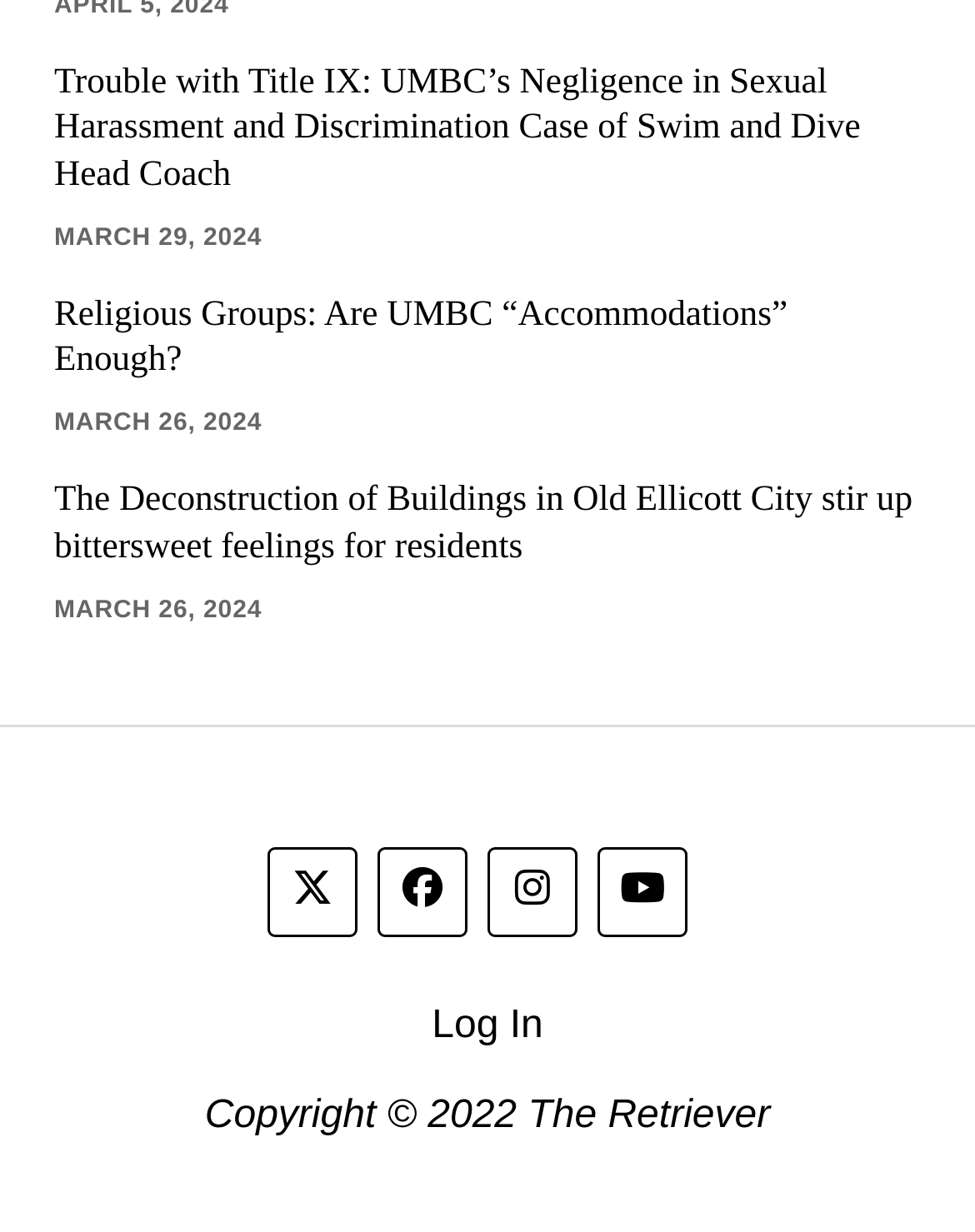What social media platforms are available?
Using the screenshot, give a one-word or short phrase answer.

twitter, facebook, instagram, youtube